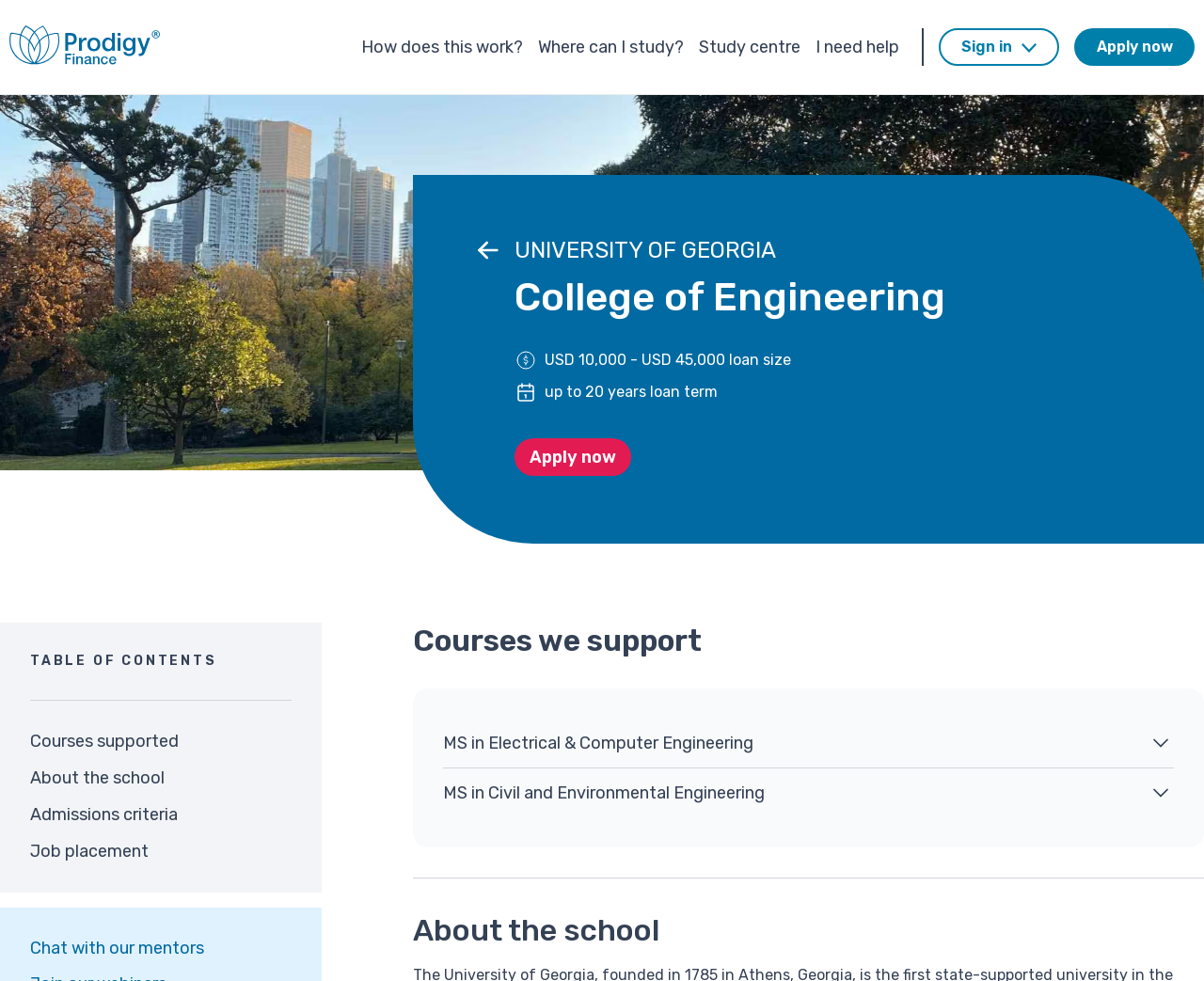Determine the bounding box coordinates for the area that should be clicked to carry out the following instruction: "Click the 'Apply now' link".

[0.892, 0.029, 0.992, 0.067]